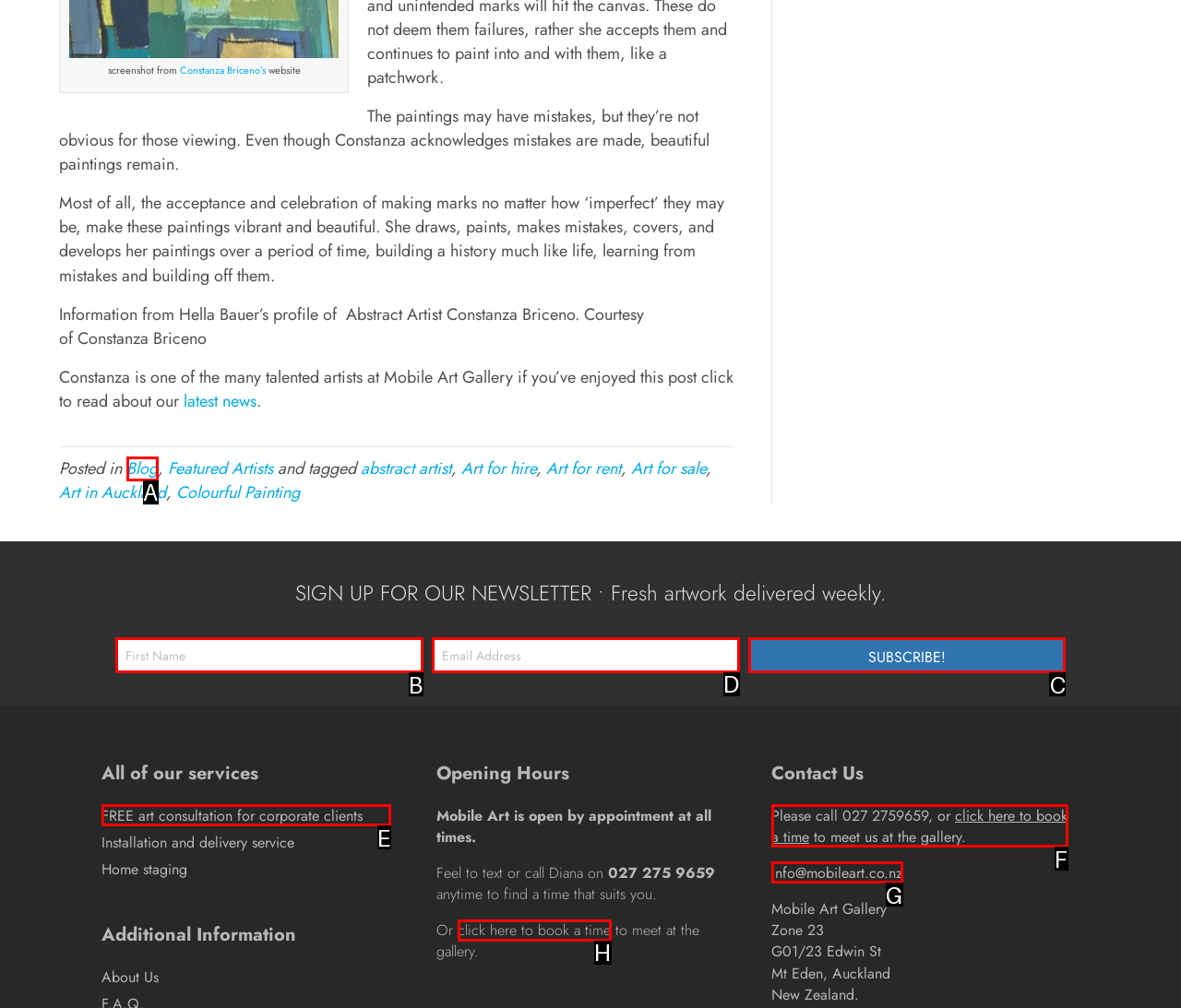Which option should I select to accomplish the task: Enter your email address in the 'Email Address' field? Respond with the corresponding letter from the given choices.

D